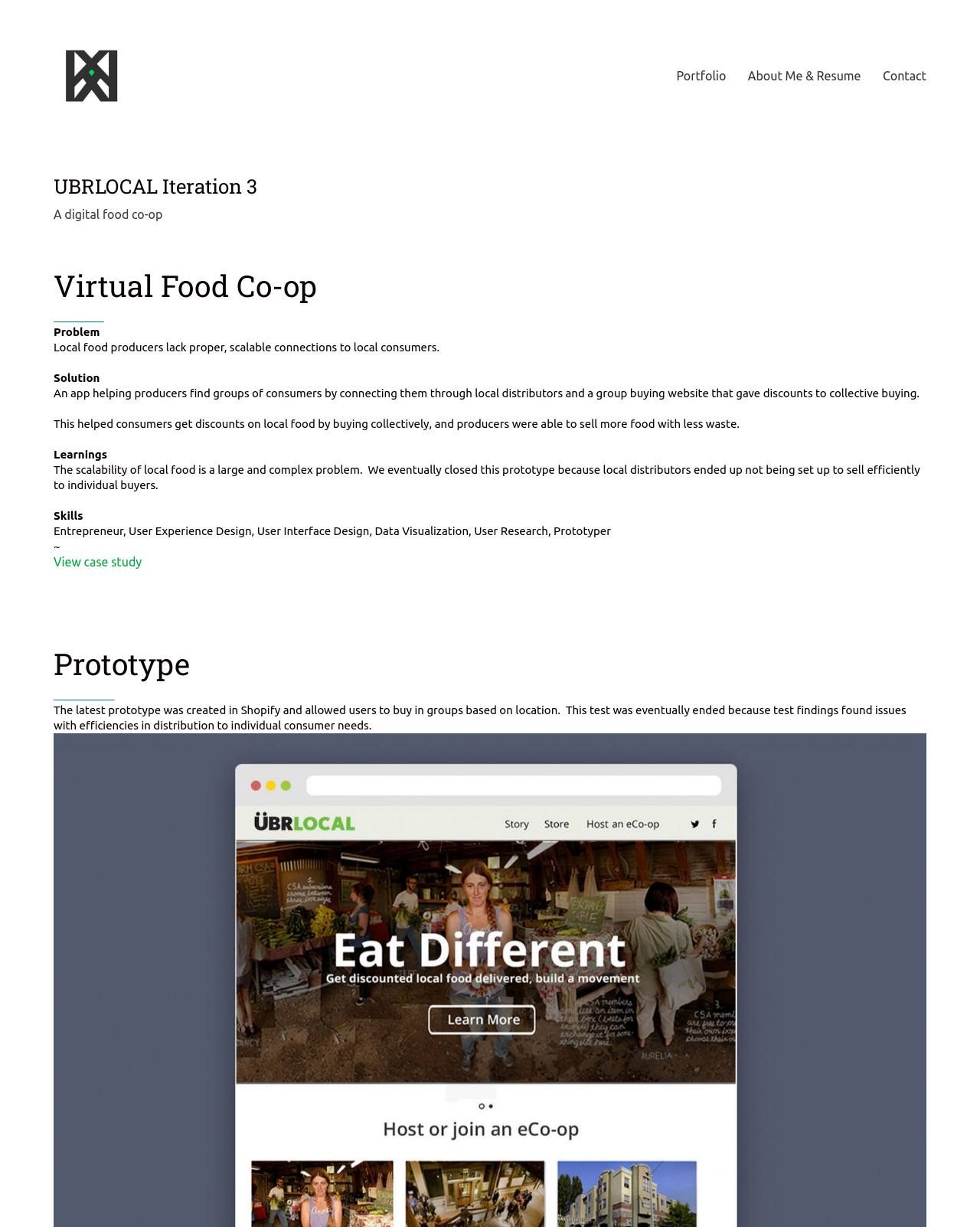Provide a brief response in the form of a single word or phrase:
What is the solution proposed for local food producers?

An app connecting producers to consumers